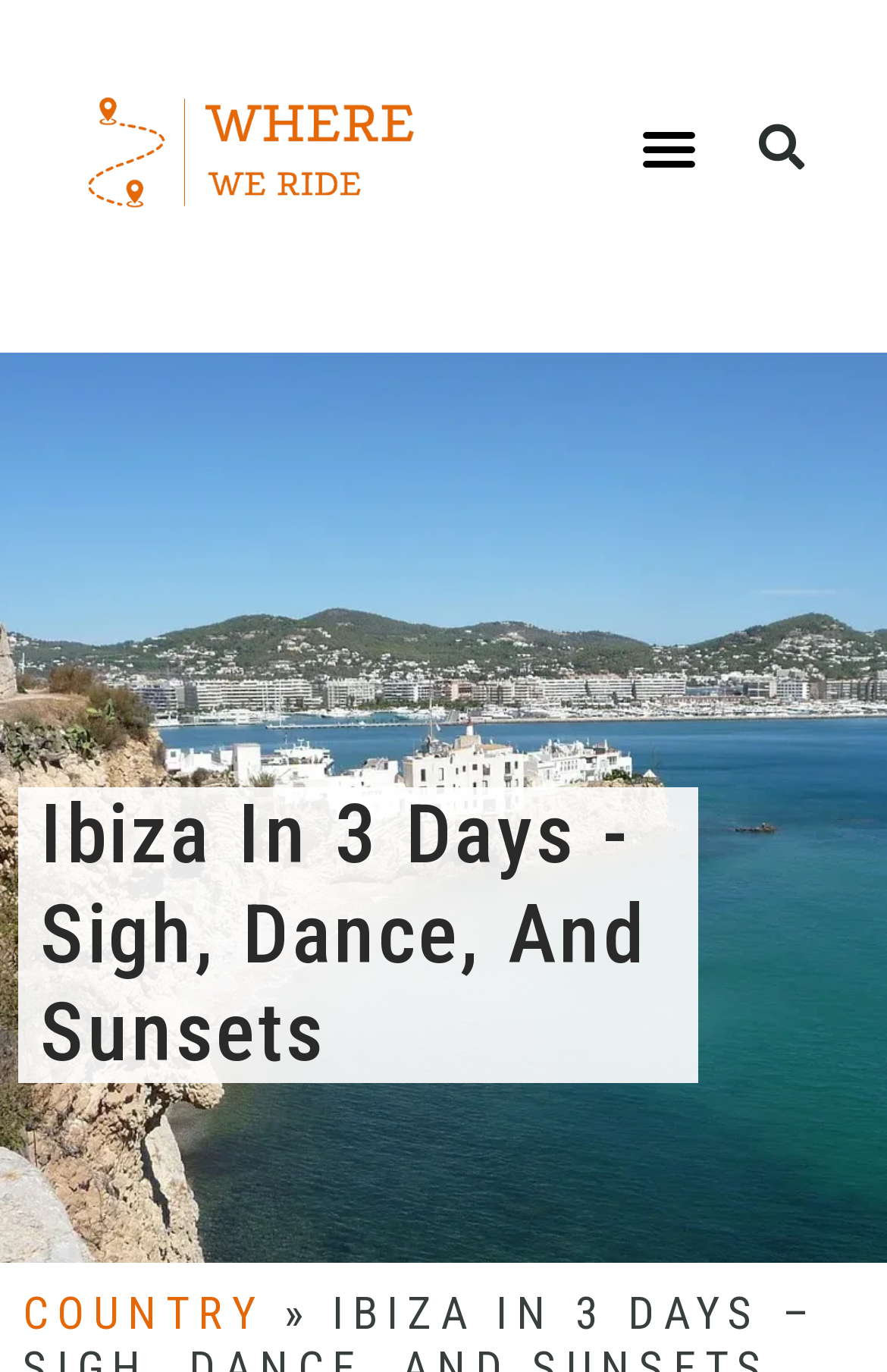Is the menu expanded by default?
Using the image, elaborate on the answer with as much detail as possible.

The 'Menu Toggle' button has an attribute 'expanded: False', which indicates that the menu is not expanded by default and needs to be toggled to view its contents.